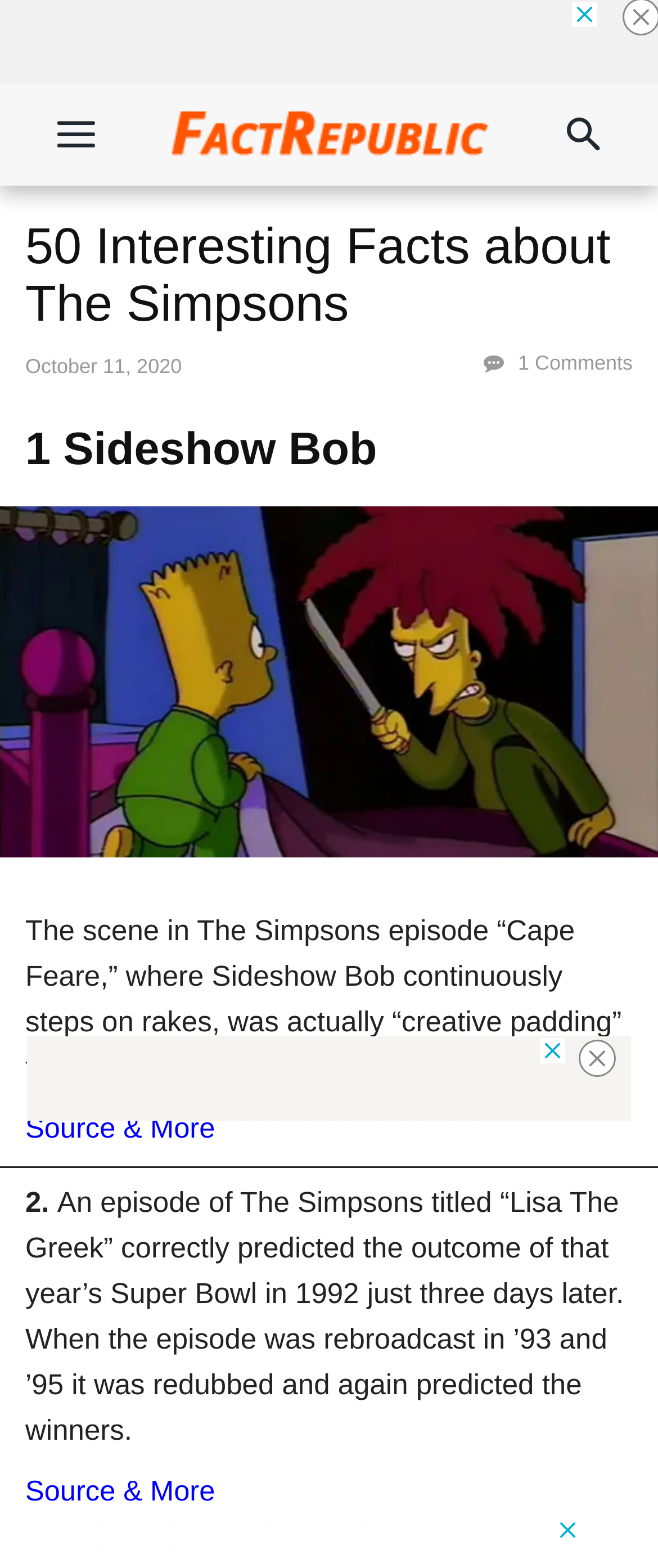Please respond to the question with a concise word or phrase:
How many comments are there on this webpage?

1